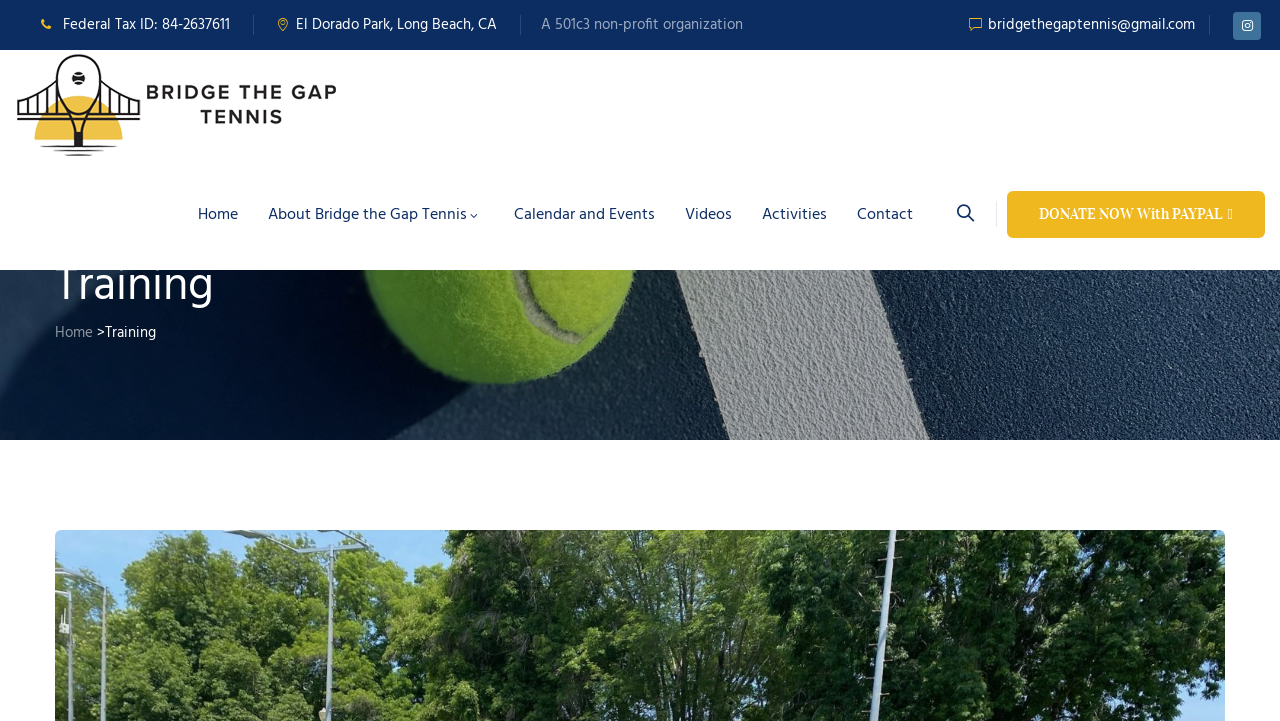Locate the bounding box coordinates of the element that needs to be clicked to carry out the instruction: "Visit Home page". The coordinates should be given as four float numbers ranging from 0 to 1, i.e., [left, top, right, bottom].

[0.144, 0.223, 0.196, 0.376]